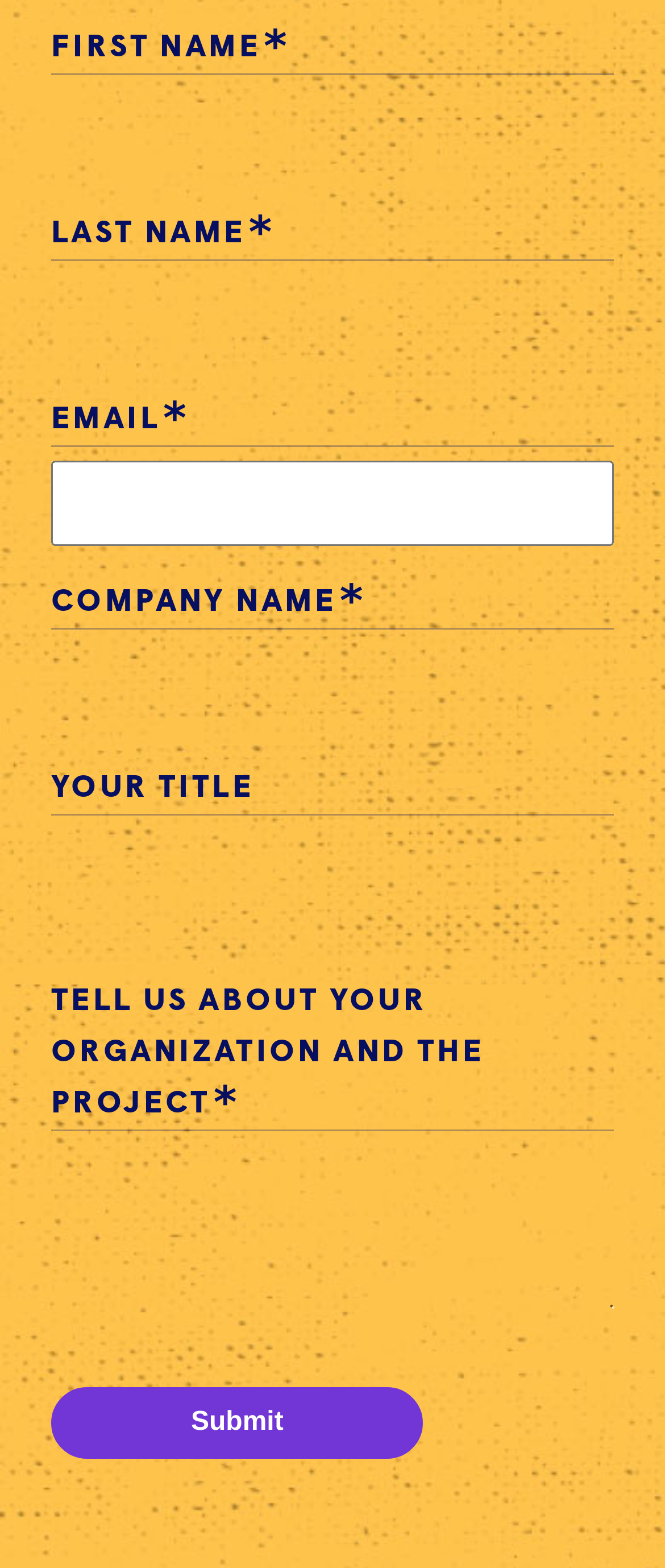Locate the bounding box coordinates for the element described below: "name="input_3"". The coordinates must be four float values between 0 and 1, formatted as [left, top, right, bottom].

[0.077, 0.176, 0.923, 0.232]